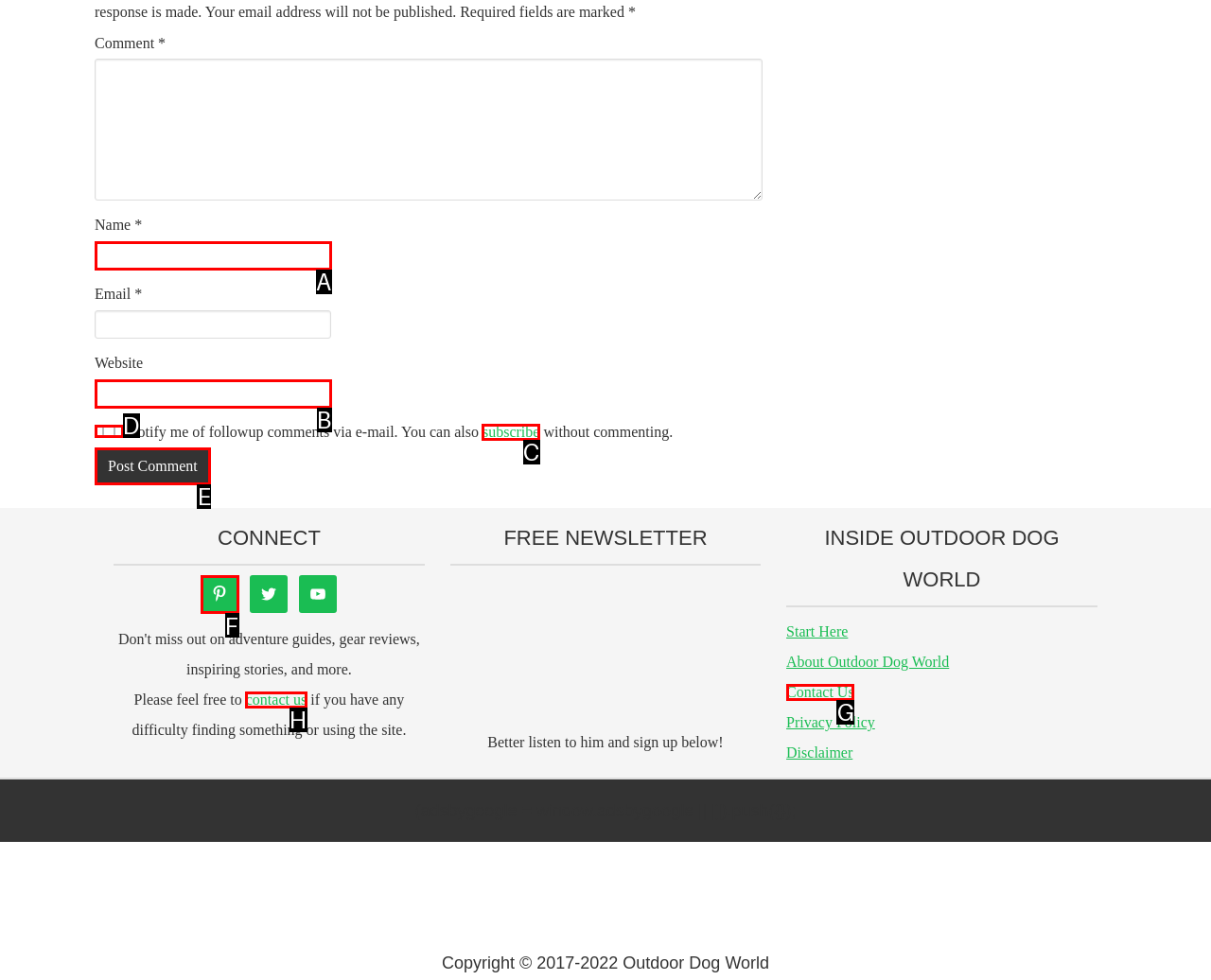Choose the HTML element that should be clicked to accomplish the task: Visit Pinterest. Answer with the letter of the chosen option.

F